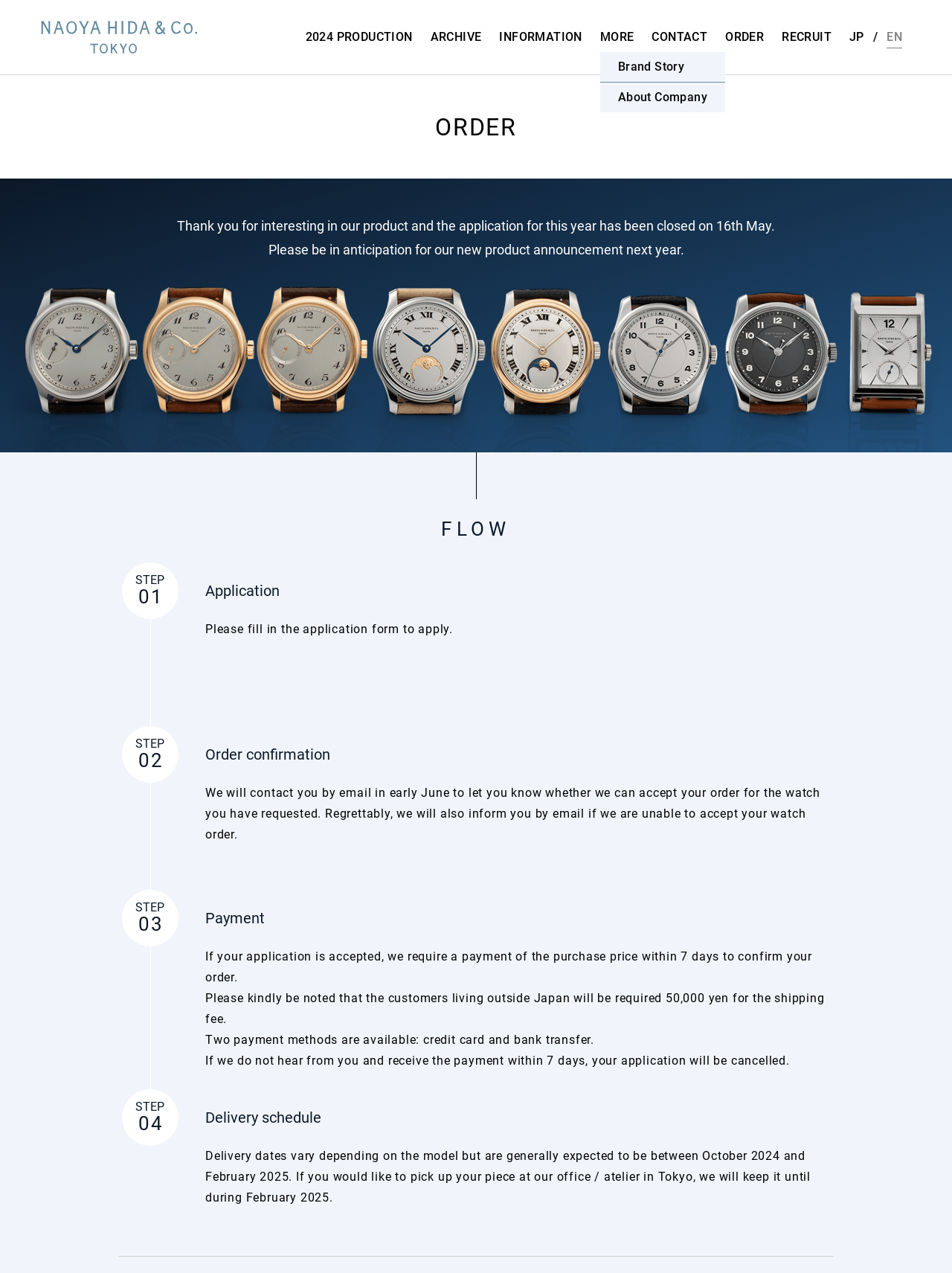Show the bounding box coordinates for the HTML element described as: "ARCHIVE".

[0.443, 0.018, 0.515, 0.041]